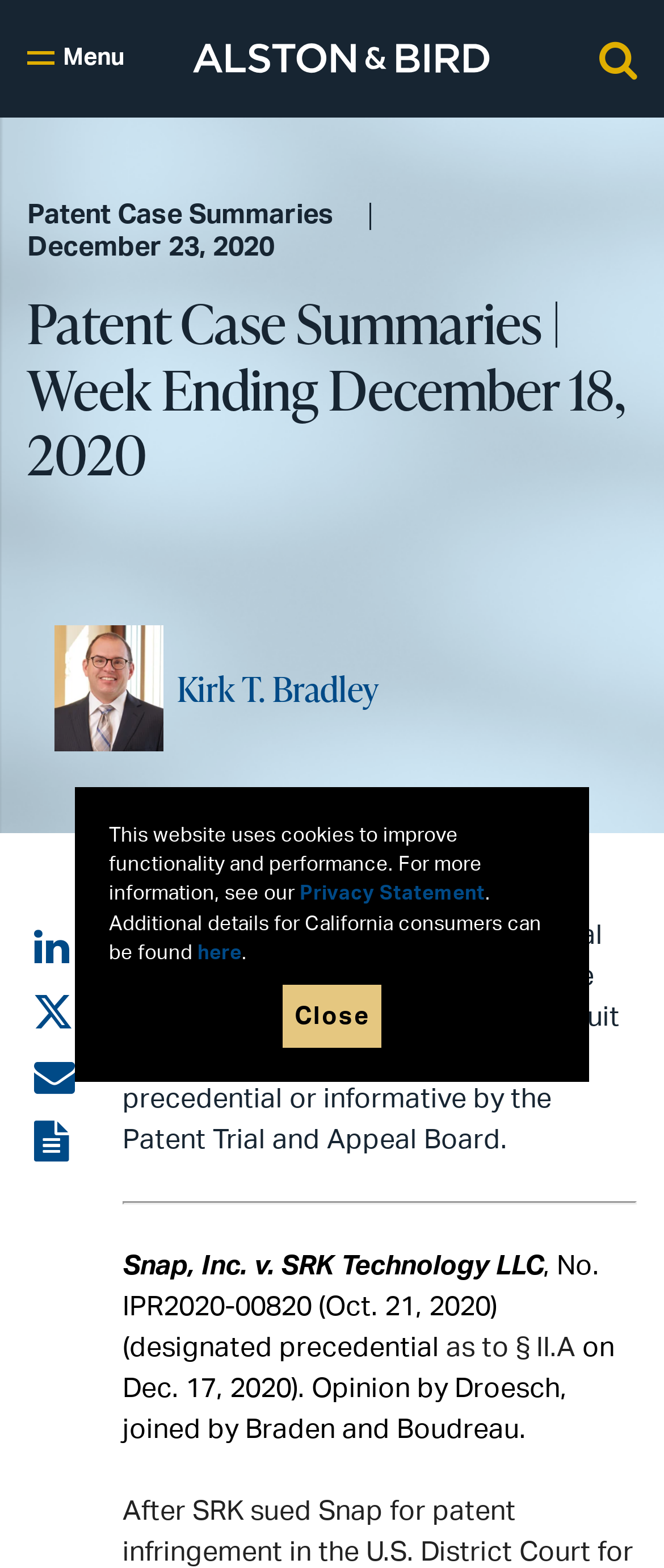Identify the bounding box coordinates of the section to be clicked to complete the task described by the following instruction: "View Patent Case Summaries". The coordinates should be four float numbers between 0 and 1, formatted as [left, top, right, bottom].

[0.041, 0.186, 0.959, 0.311]